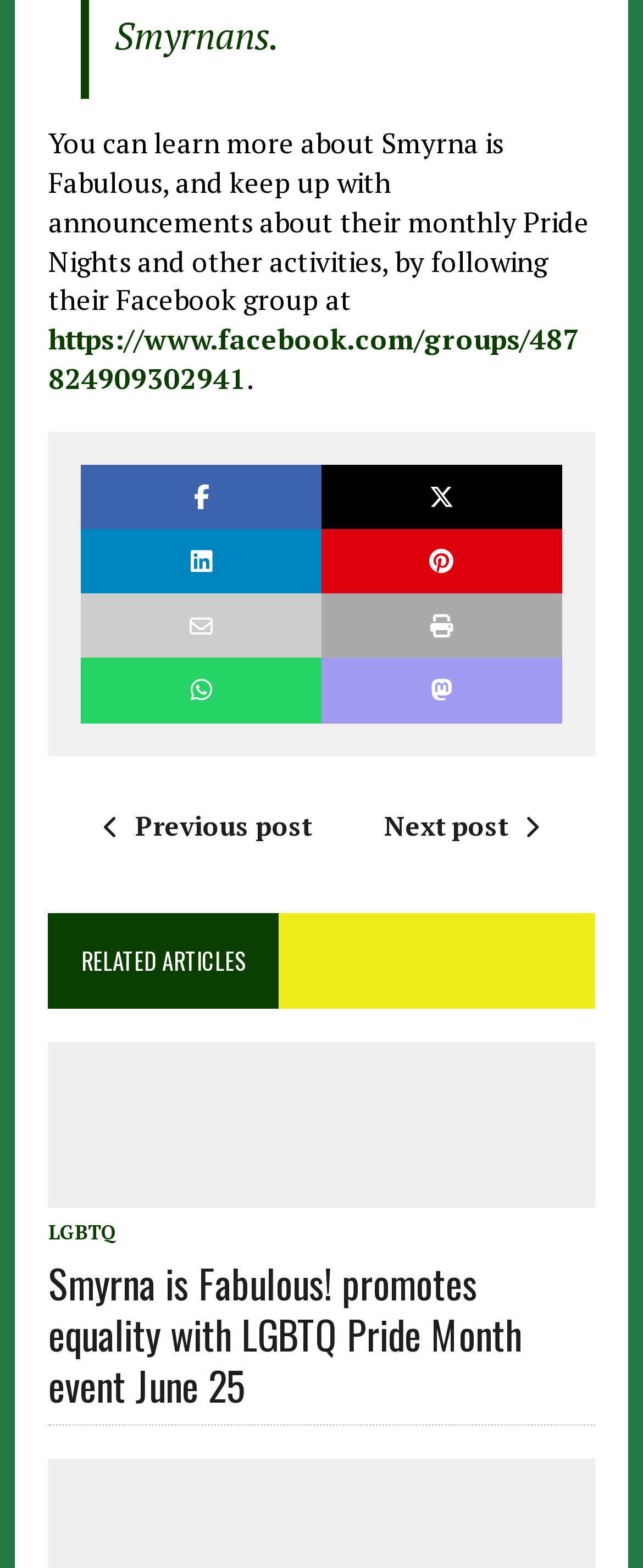Locate the bounding box coordinates of the clickable area needed to fulfill the instruction: "View previous post".

[0.136, 0.515, 0.485, 0.538]